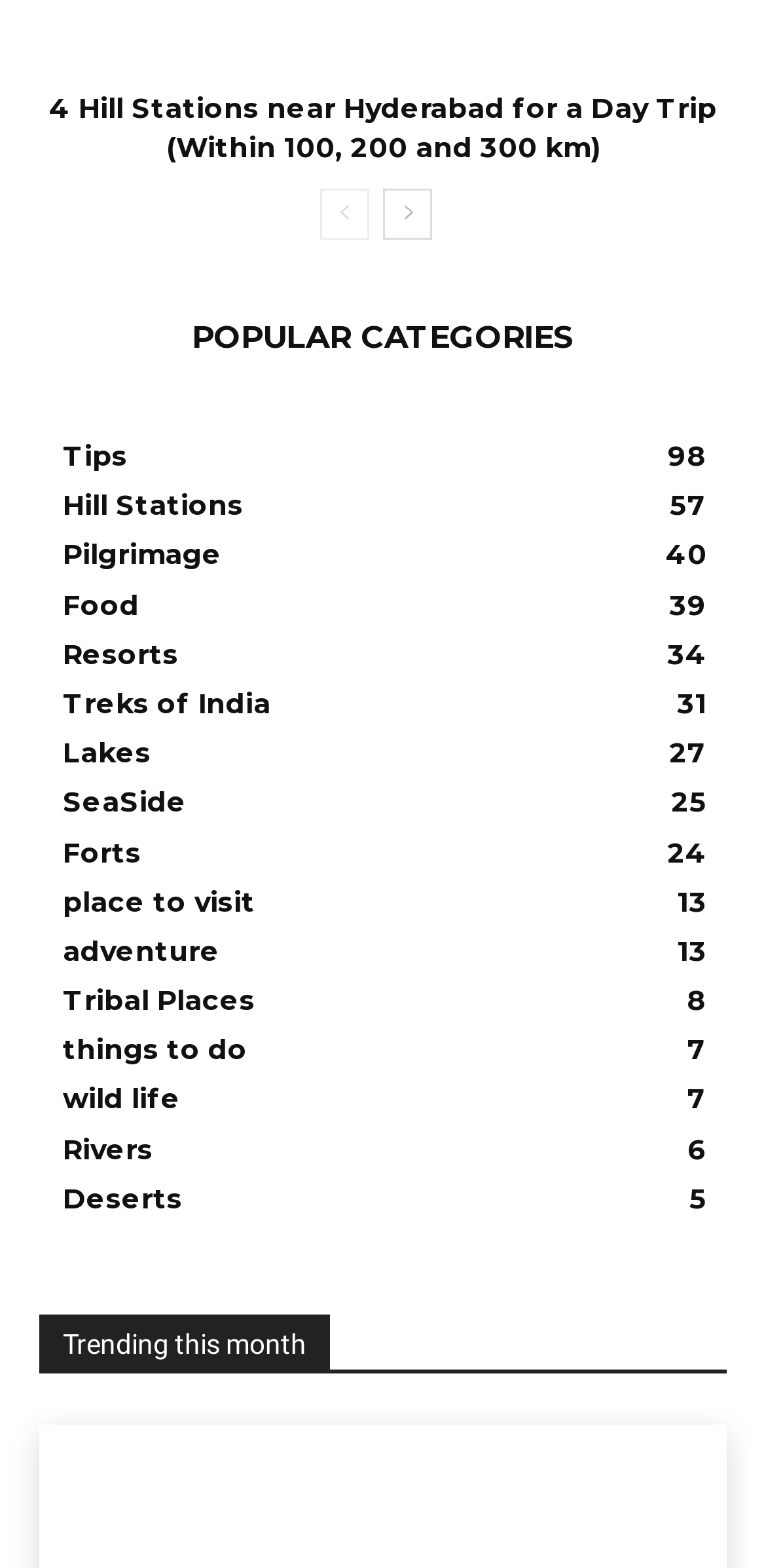What categories are popular on this webpage? Based on the image, give a response in one word or a short phrase.

Tips, Hill Stations, Pilgrimage